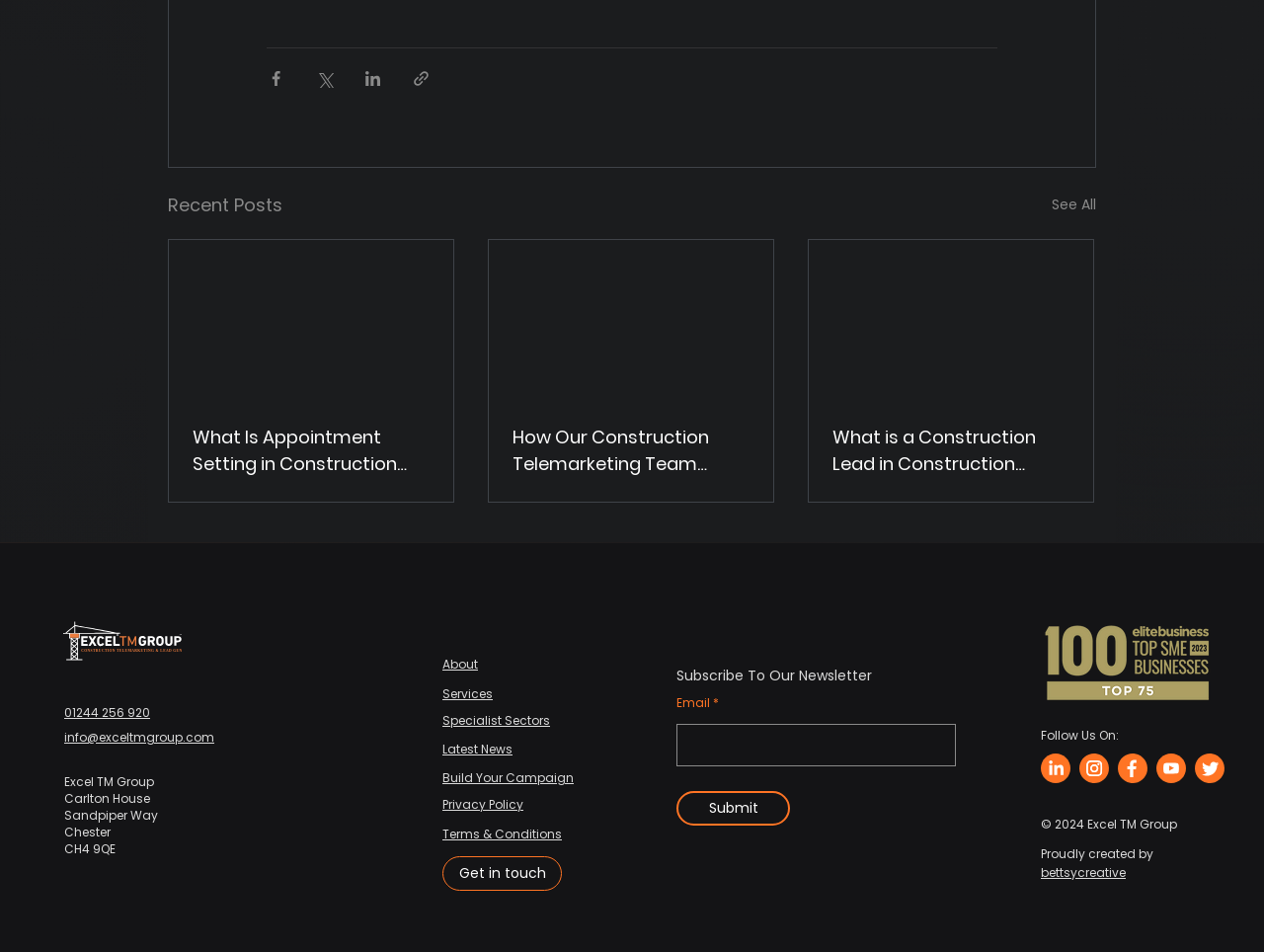Please identify the bounding box coordinates of the element that needs to be clicked to execute the following command: "Share via Facebook". Provide the bounding box using four float numbers between 0 and 1, formatted as [left, top, right, bottom].

[0.211, 0.073, 0.226, 0.092]